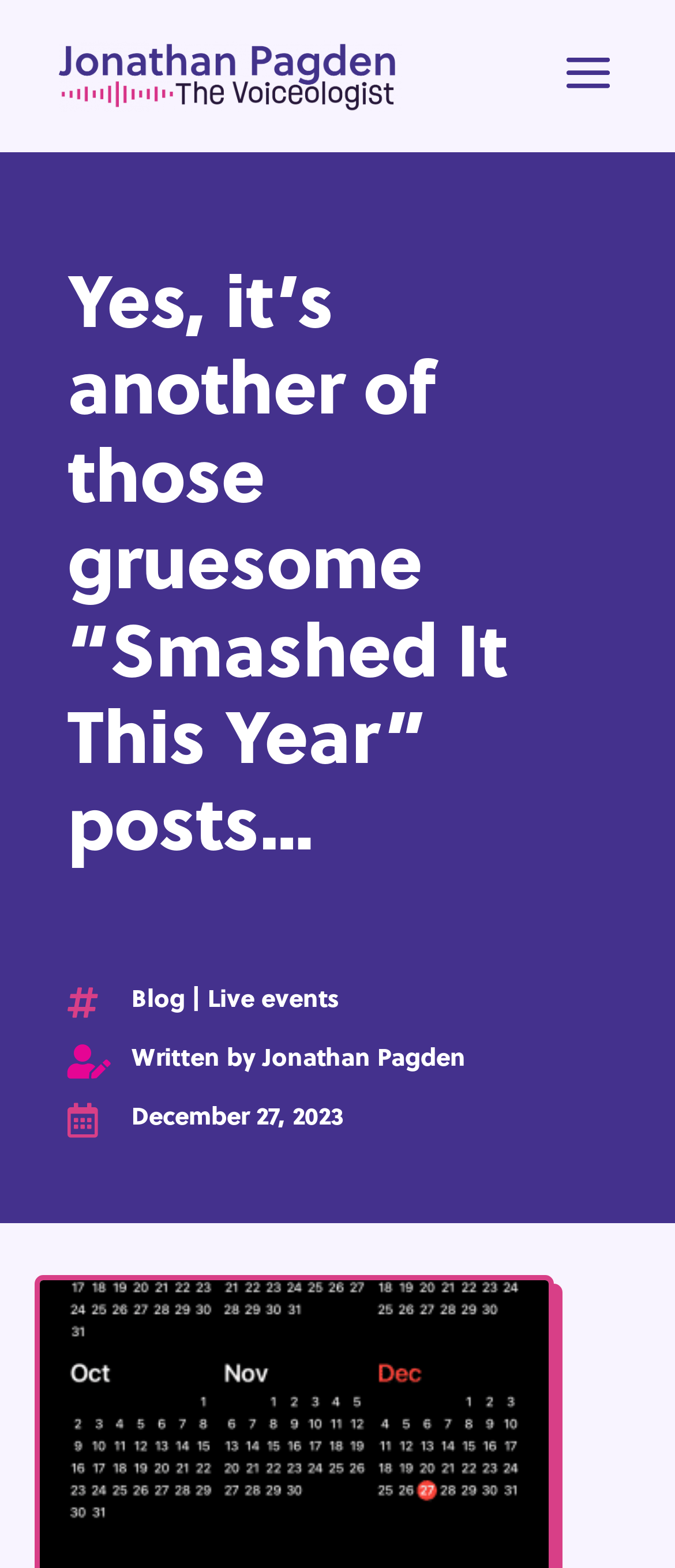Provide the bounding box coordinates of the HTML element described by the text: "Blog". The coordinates should be in the format [left, top, right, bottom] with values between 0 and 1.

[0.195, 0.624, 0.274, 0.647]